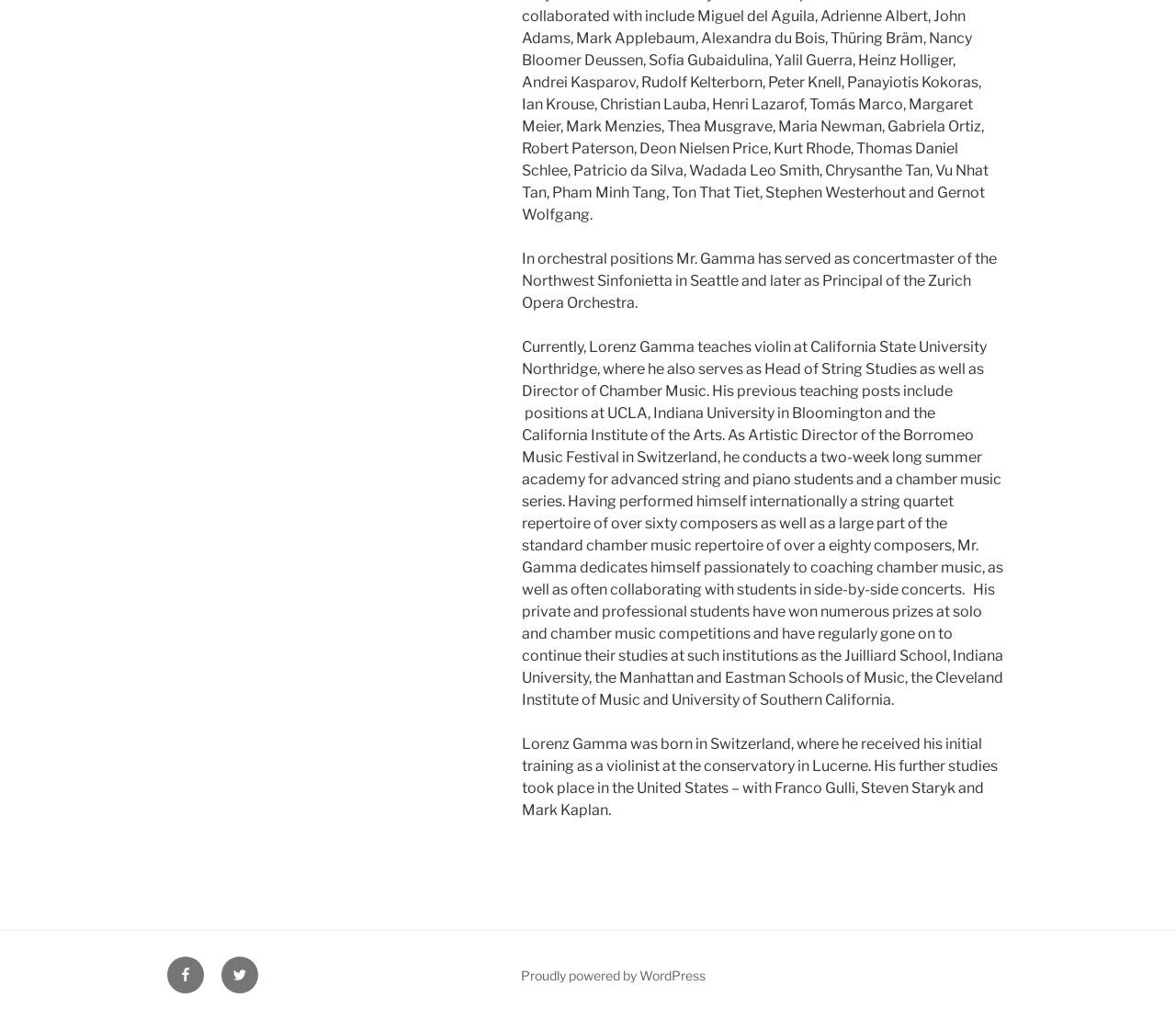Using details from the image, please answer the following question comprehensively:
What is the name of the music festival where Lorenz Gamma serves as Artistic Director?

The webpage states that Lorenz Gamma 'serves as Artistic Director of the Borromeo Music Festival in Switzerland, where he conducts a two-week long summer academy for advanced string and piano students and a chamber music series.'